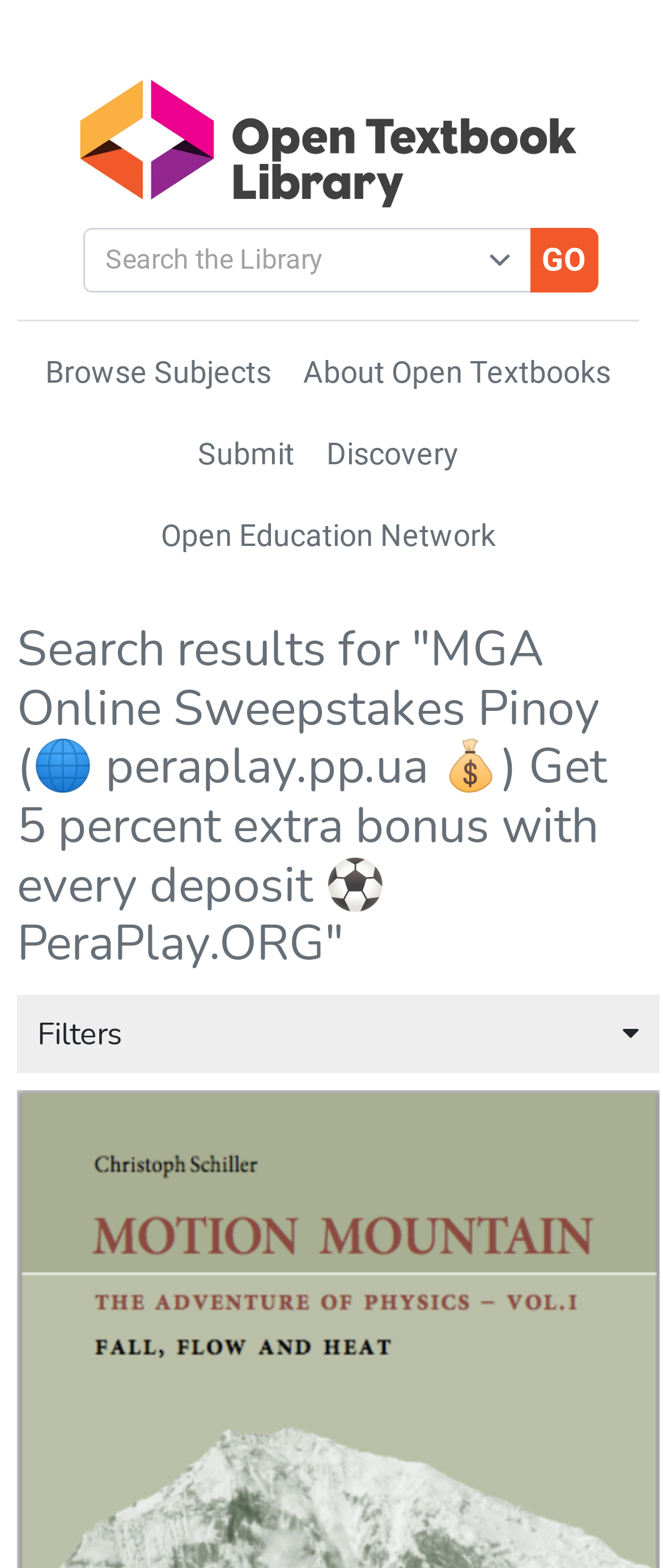What is the title of the first search result?
Relying on the image, give a concise answer in one word or a brief phrase.

The Adventure of Physics - Vol. I